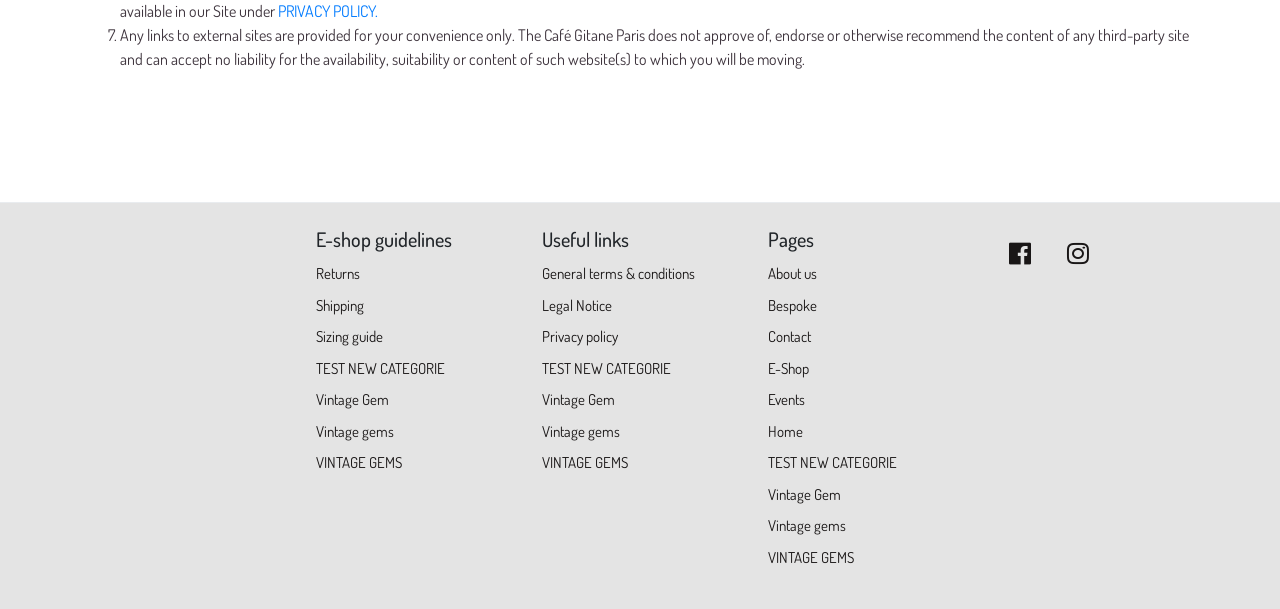What type of information is provided under 'Useful links'?
Use the image to answer the question with a single word or phrase.

Legal and terms information